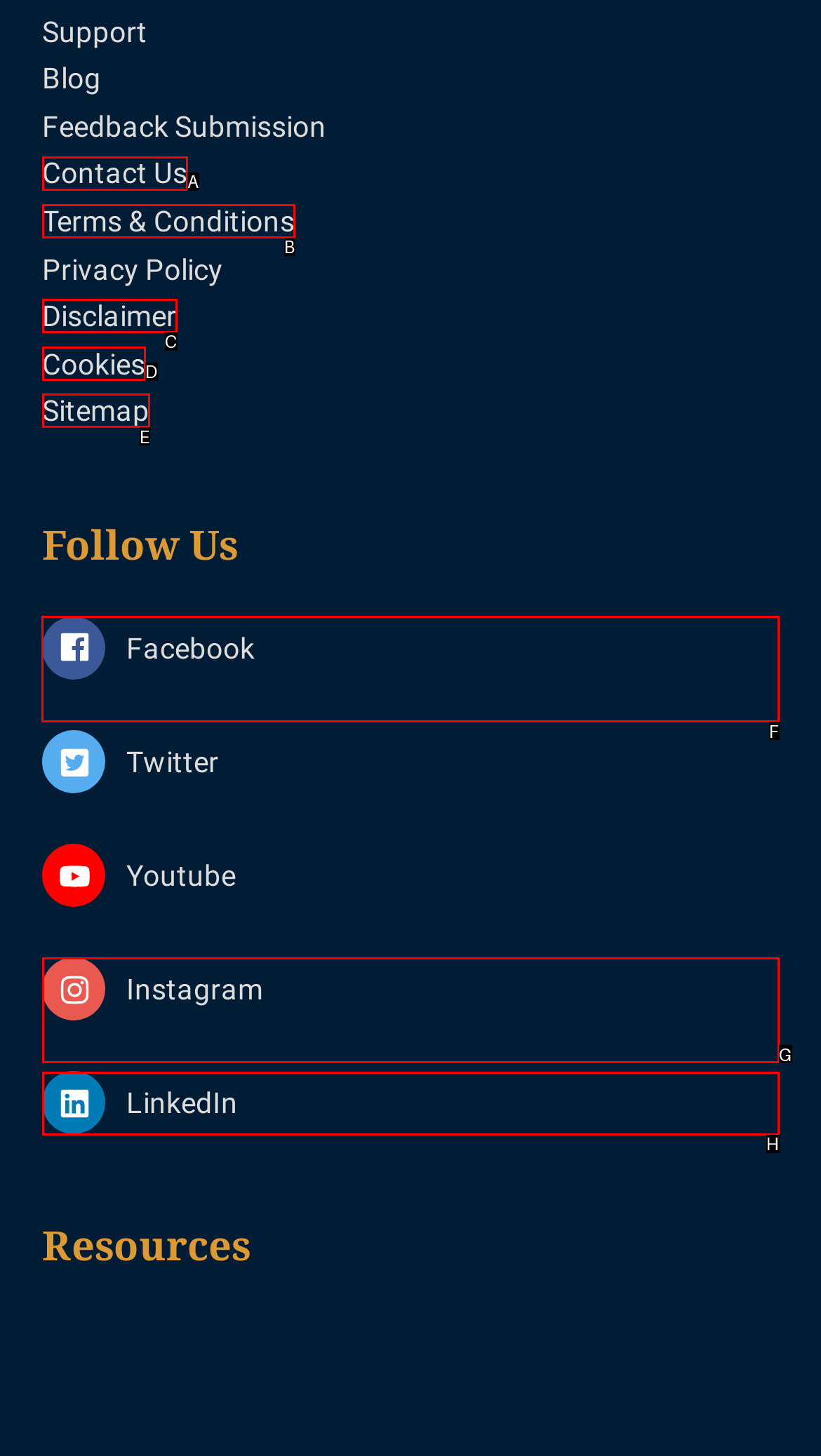Choose the letter of the option you need to click to Follow on Facebook. Answer with the letter only.

F